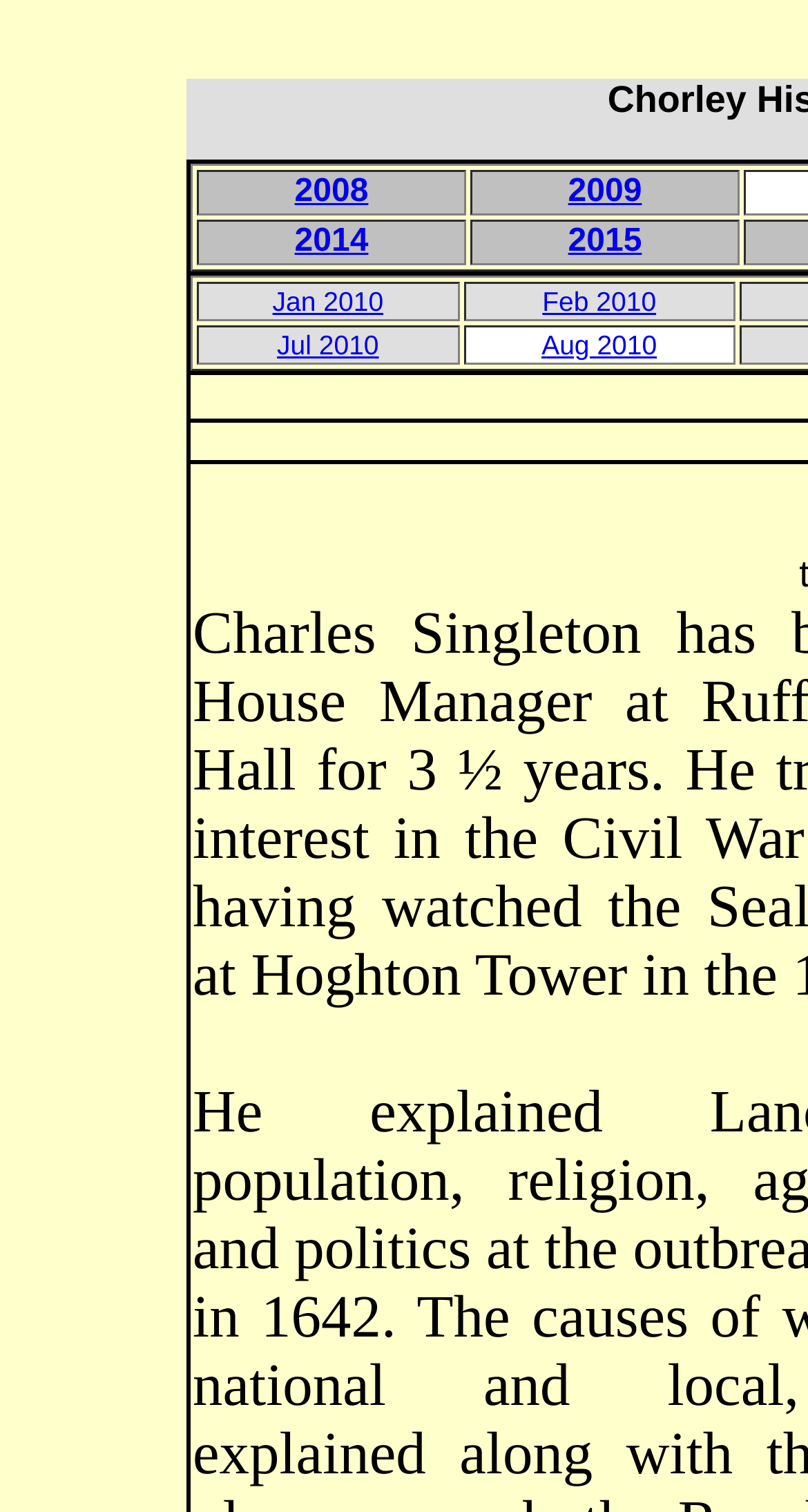Give a one-word or phrase response to the following question: How many years are listed on the webpage?

5